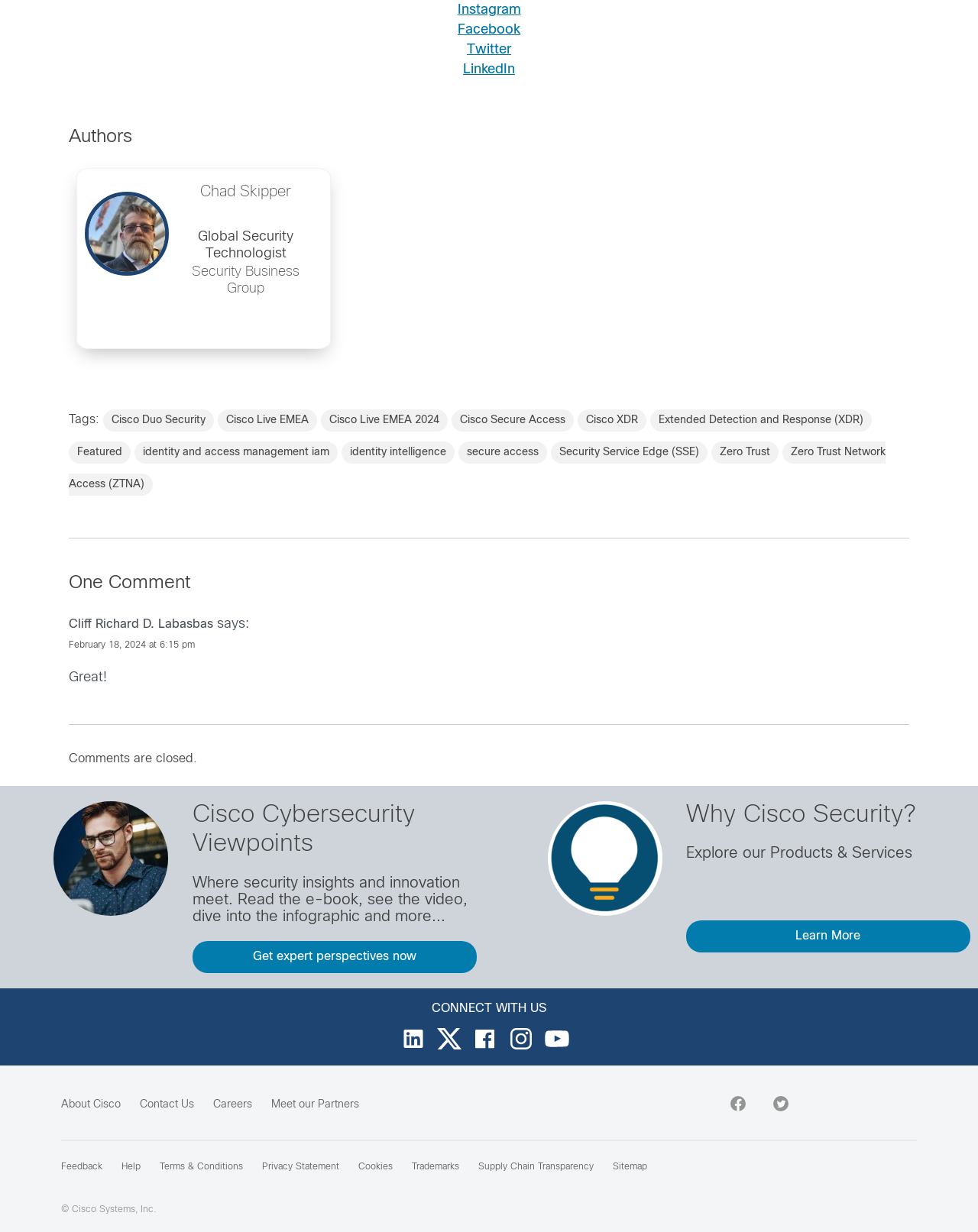What is the title of the section below the article?
Answer briefly with a single word or phrase based on the image.

Cisco Cybersecurity Viewpoints